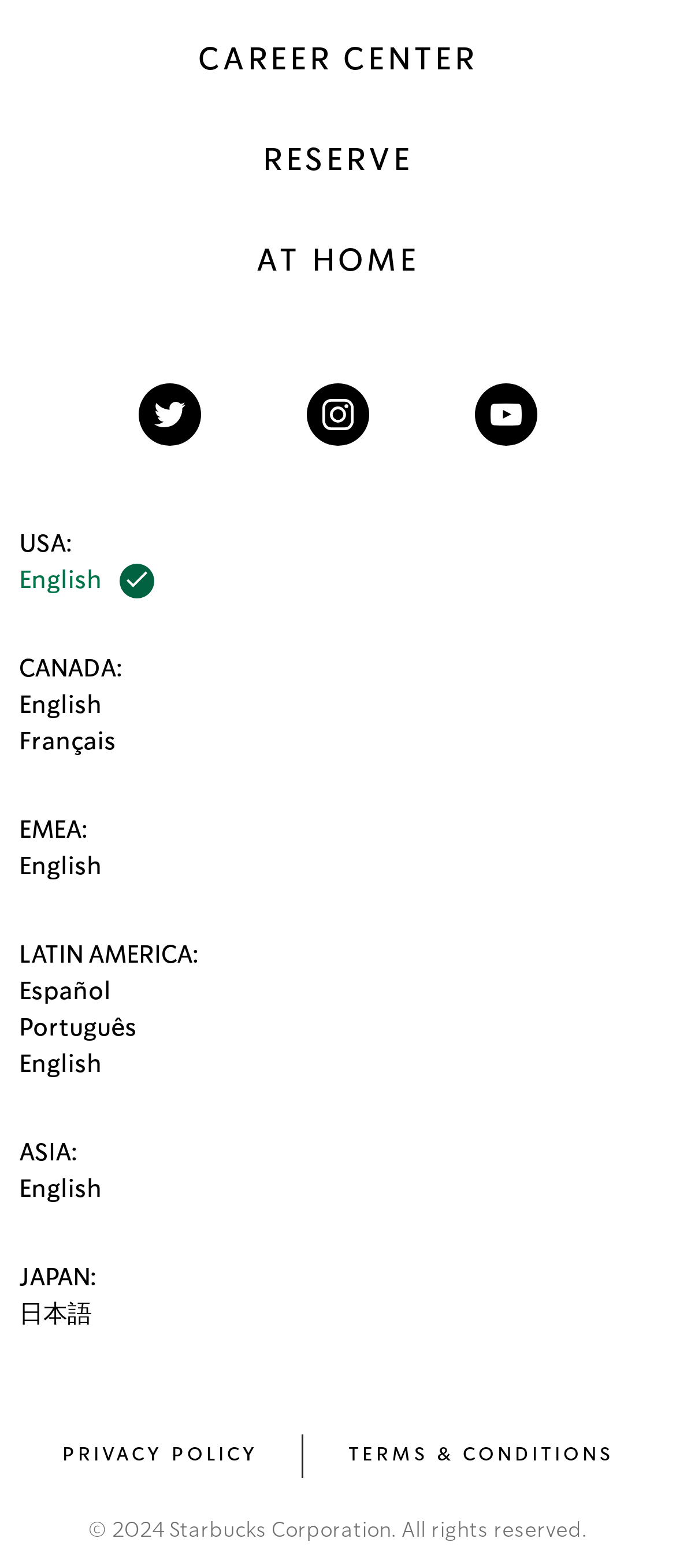Respond to the following question using a concise word or phrase: 
What are the regions listed on the webpage for language selection?

USA, CANADA, EMEA, LATIN AMERICA, ASIA, JAPAN